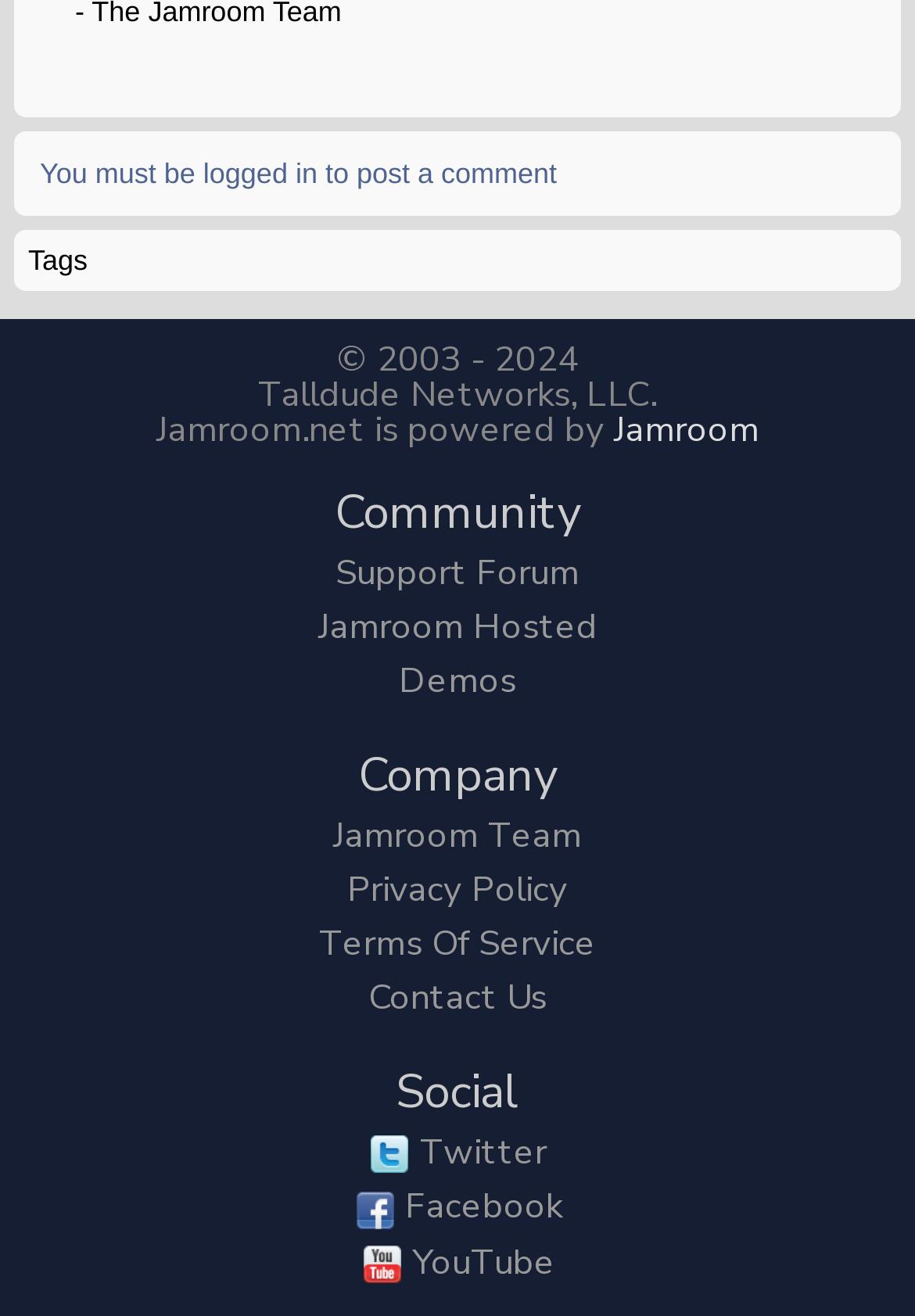Provide a brief response in the form of a single word or phrase:
What is the company name?

Talldude Networks, LLC.